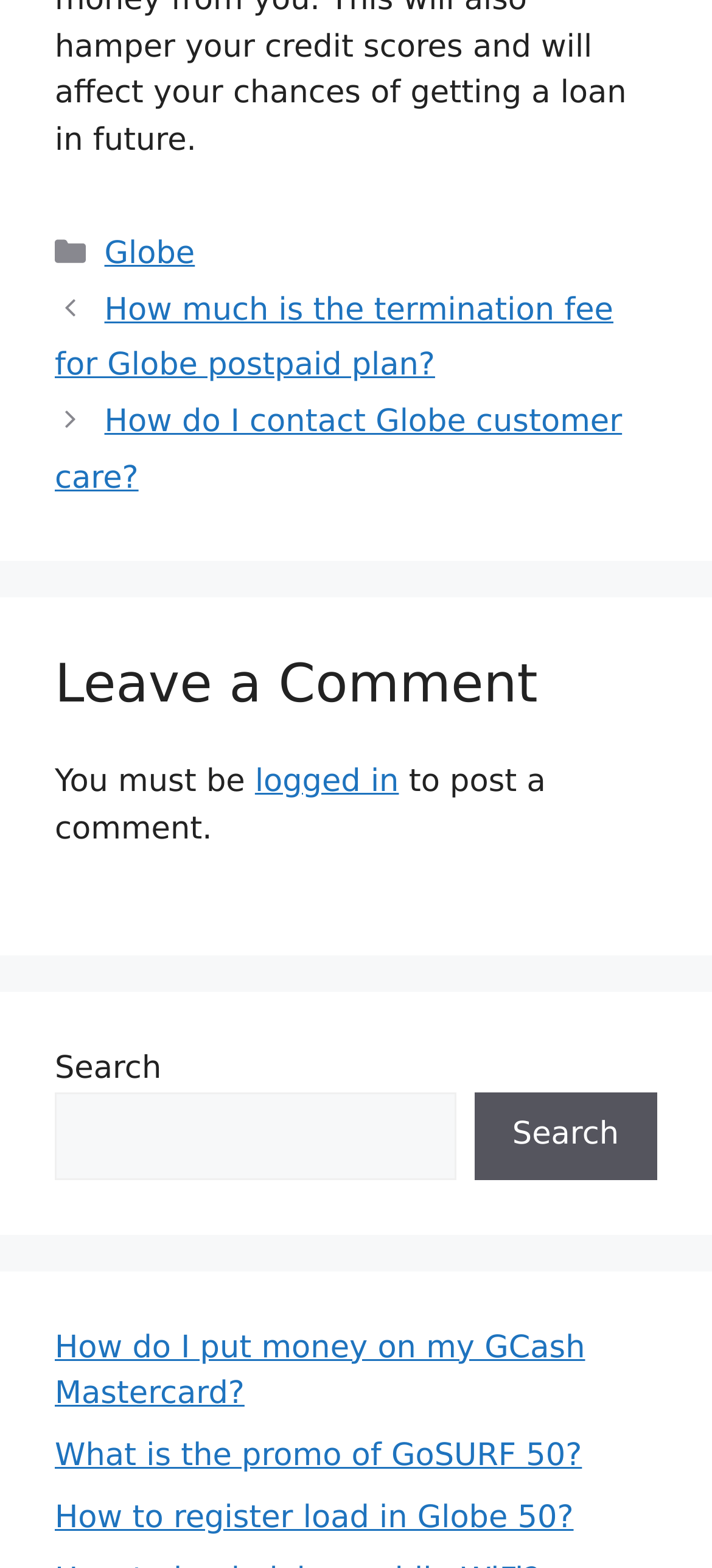Locate the bounding box coordinates of the element that should be clicked to fulfill the instruction: "Click on 'How do I put money on my GCash Mastercard?'".

[0.077, 0.848, 0.822, 0.901]